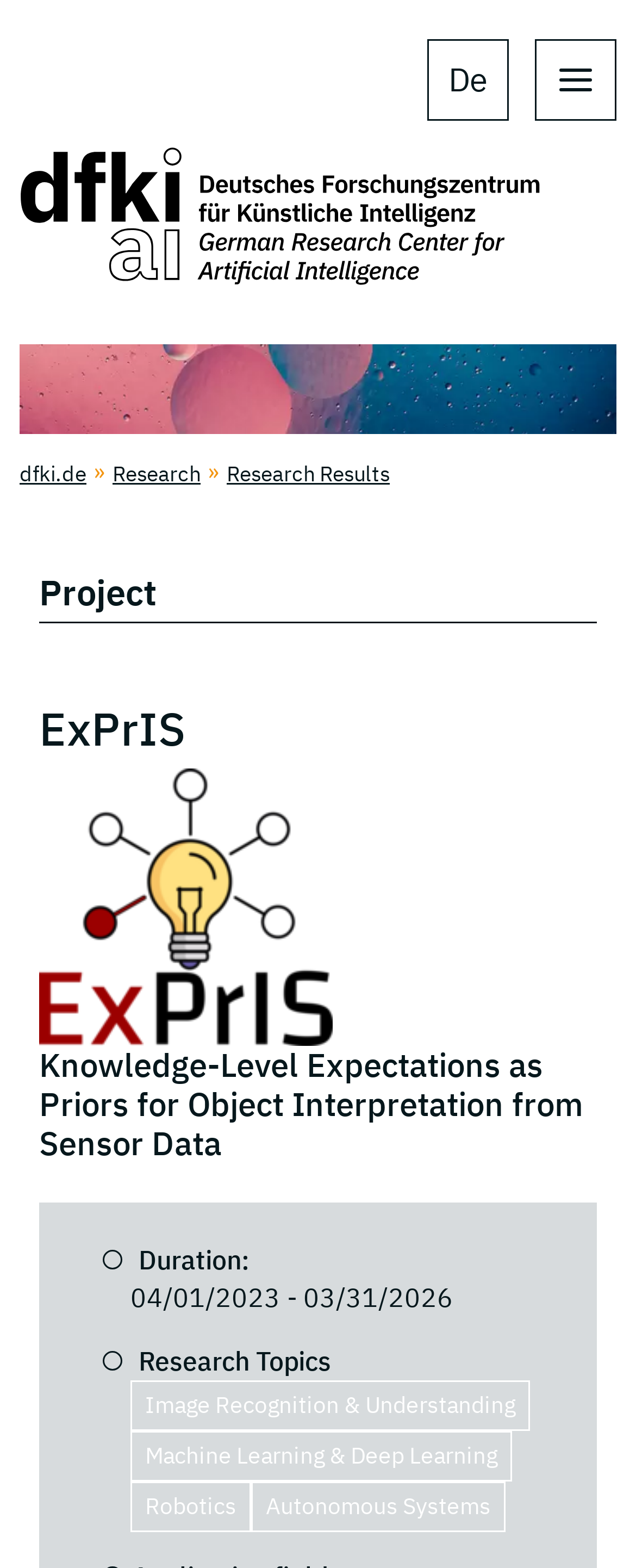Determine the bounding box coordinates of the element's region needed to click to follow the instruction: "open main navigation". Provide these coordinates as four float numbers between 0 and 1, formatted as [left, top, right, bottom].

[0.841, 0.025, 0.969, 0.077]